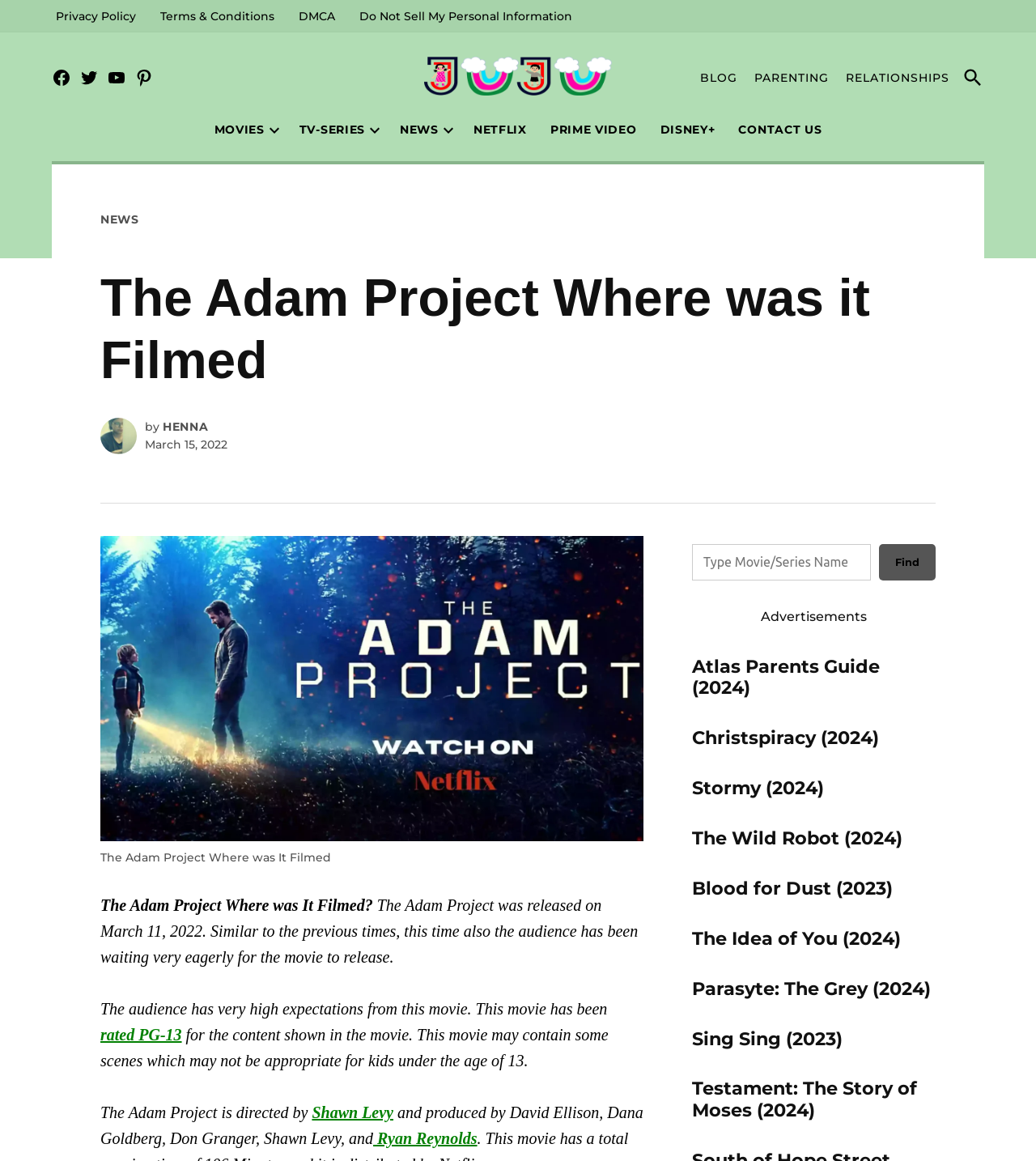Create a detailed narrative describing the layout and content of the webpage.

The webpage is about "The Adam Project" movie, providing information on where it was filmed, along with official trailers, wallpapers, and images. At the top, there are three navigation menus: Secondary Menu, Social Links Menu, and Top Menu. The Secondary Menu contains links to Privacy Policy, Terms & Conditions, DMCA, and Do Not Sell My Personal Information. The Social Links Menu has links to Facebook, Twitter, YouTube, and Pinterest. The Top Menu has links to MOVIES, TV-SERIES, NEWS, NETFLIX, PRIME VIDEO, DISNEY+, and CONTACT US.

Below the navigation menus, there is a logo "New JUJU LOGO 2022" with an image, followed by a link to "Age Rating JuJu" and a paragraph of text about Parents Guide Movies, Games, TV & Web Series, Videos, and Age Restriction reasons.

On the left side, there is a header section with a heading "The Adam Project Where was it Filmed" and a subheading "POSTED IN NEWS". Below this, there is an image of Heena Akhtar, the author of the article, along with the date "March 15, 2022".

The main content of the webpage is an article about "The Adam Project" movie, including a figure with an image of the movie's wallpaper and a caption. The article provides information about the movie's release date, rating, director, and producers. It also mentions that the movie may contain some scenes not suitable for kids under 13.

On the right side, there is a search box with a label "Looking for another film/series" and a button "Find". Below this, there are advertisements and links to other movies, including Atlas Parents Guide, Christspiracy, Stormy, The Wild Robot, and Blood for Dust.